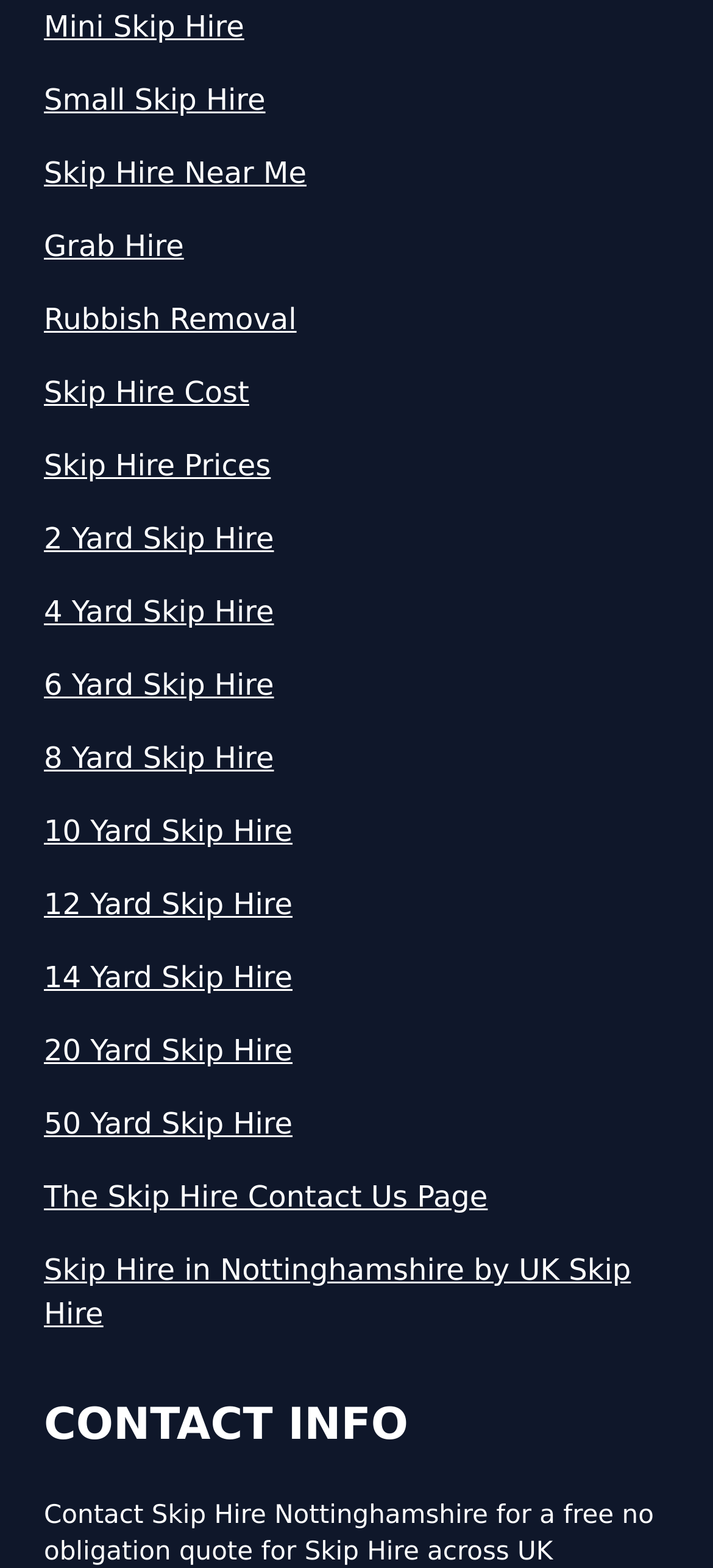Give a one-word or short-phrase answer to the following question: 
What is the first skip hire service listed?

Mini Skip Hire